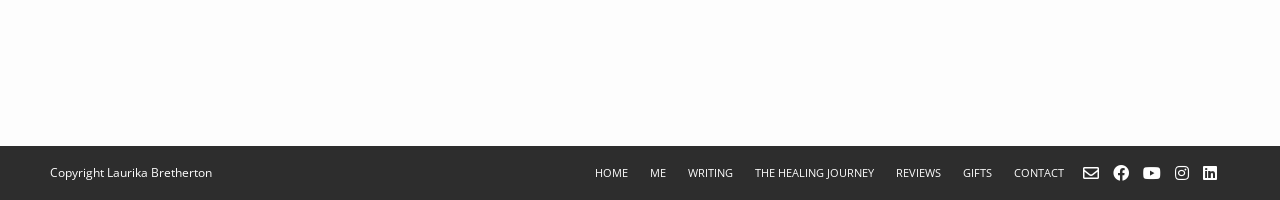Please specify the bounding box coordinates of the clickable region to carry out the following instruction: "View the Google reviews". The coordinates should be four float numbers between 0 and 1, in the format [left, top, right, bottom].

None